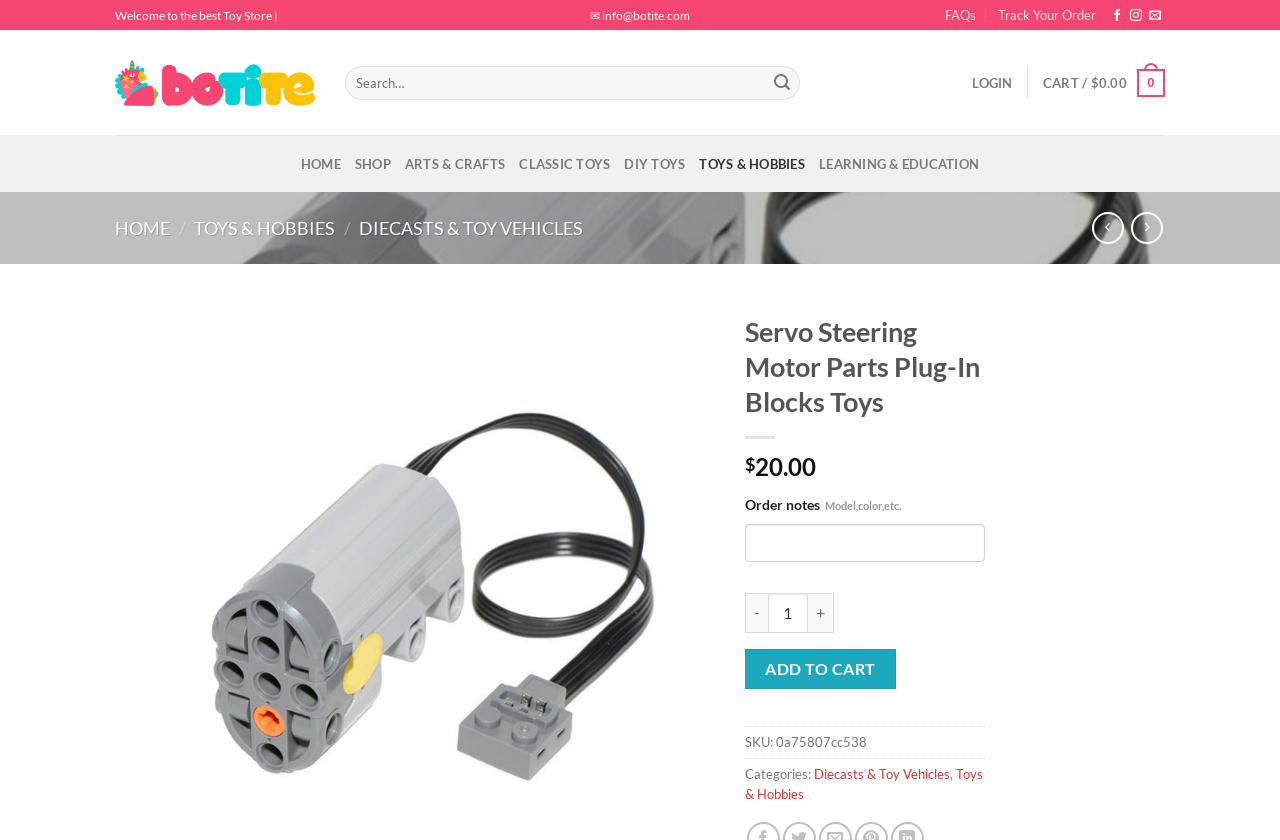Locate the bounding box of the UI element described in the following text: "DIY toys".

[0.488, 0.171, 0.535, 0.219]